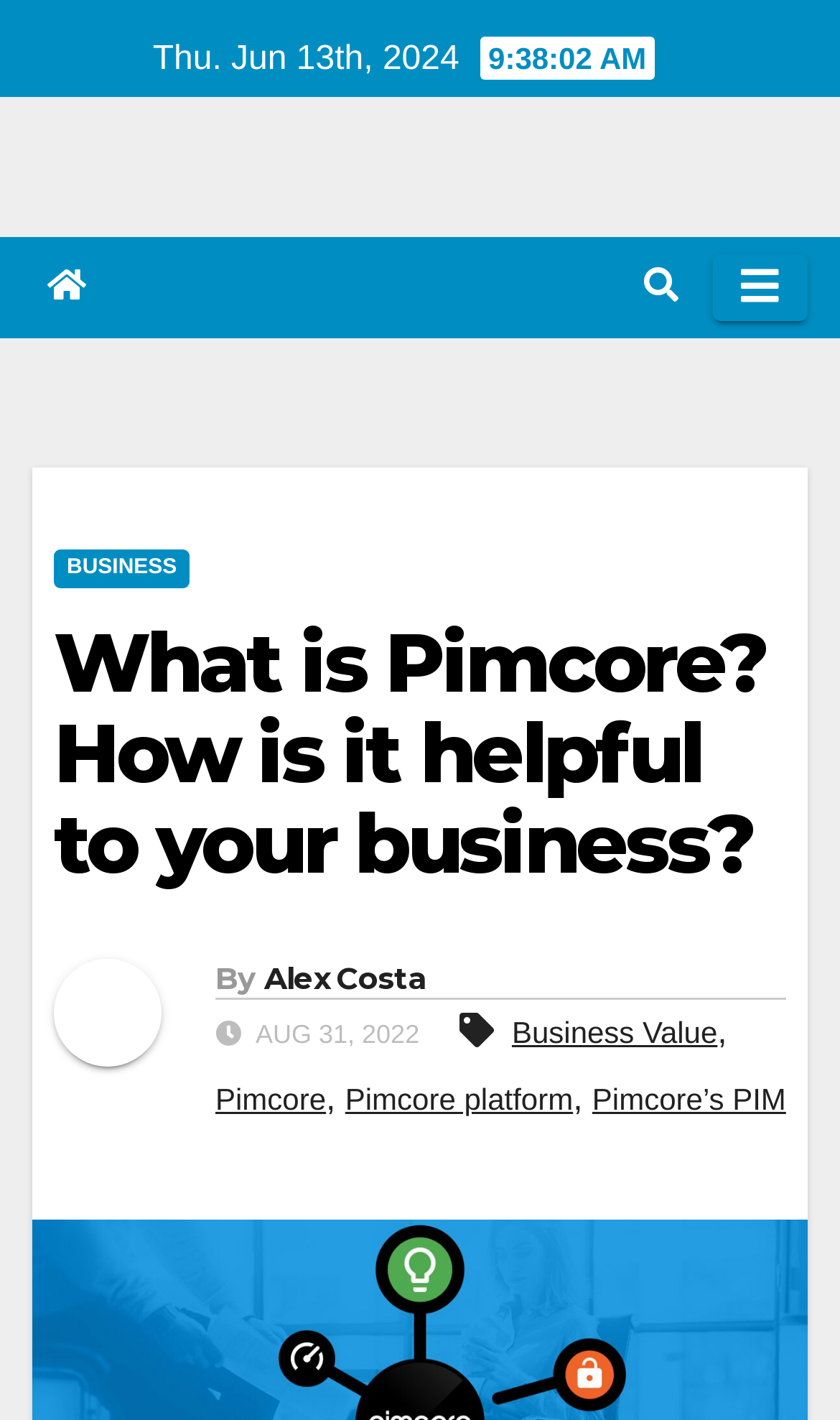Bounding box coordinates are to be given in the format (top-left x, top-left y, bottom-right x, bottom-right y). All values must be floating point numbers between 0 and 1. Provide the bounding box coordinate for the UI element described as: parent_node: ByAlex Costa

[0.064, 0.675, 0.256, 0.774]